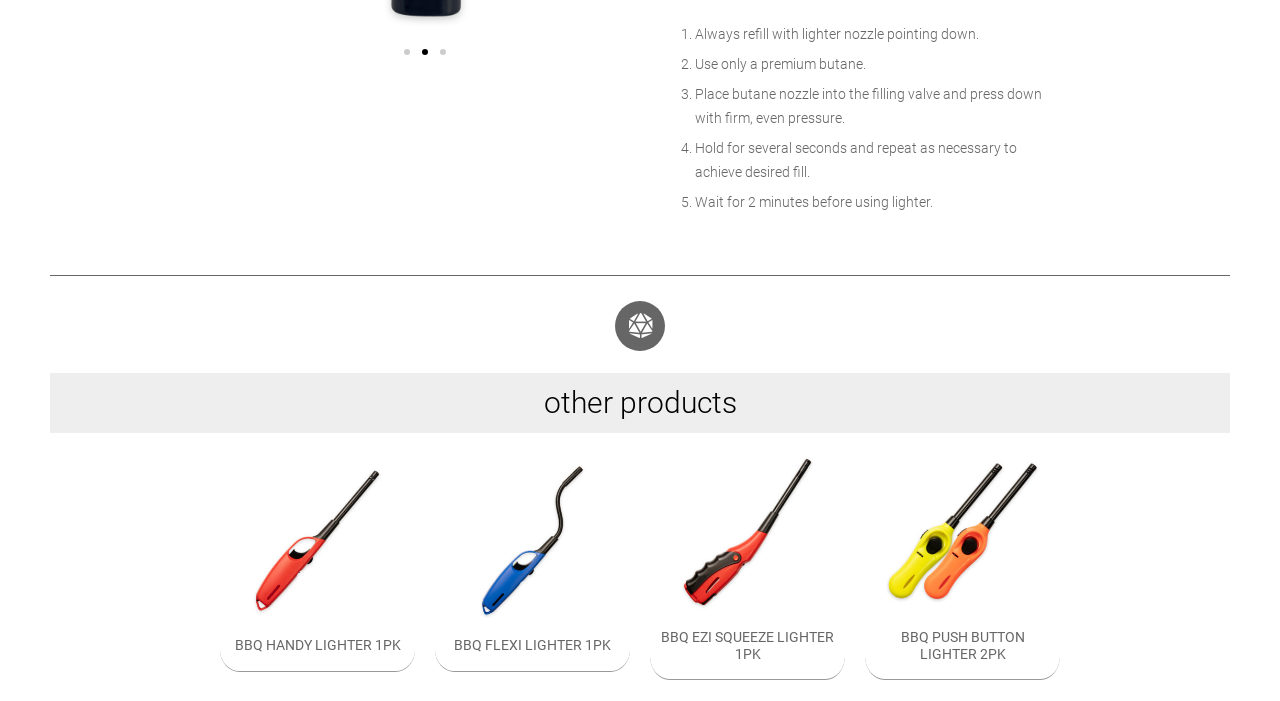Given the description: "BBQ Push Button Lighter 2PK", determine the bounding box coordinates of the UI element. The coordinates should be formatted as four float numbers between 0 and 1, [left, top, right, bottom].

[0.704, 0.897, 0.8, 0.944]